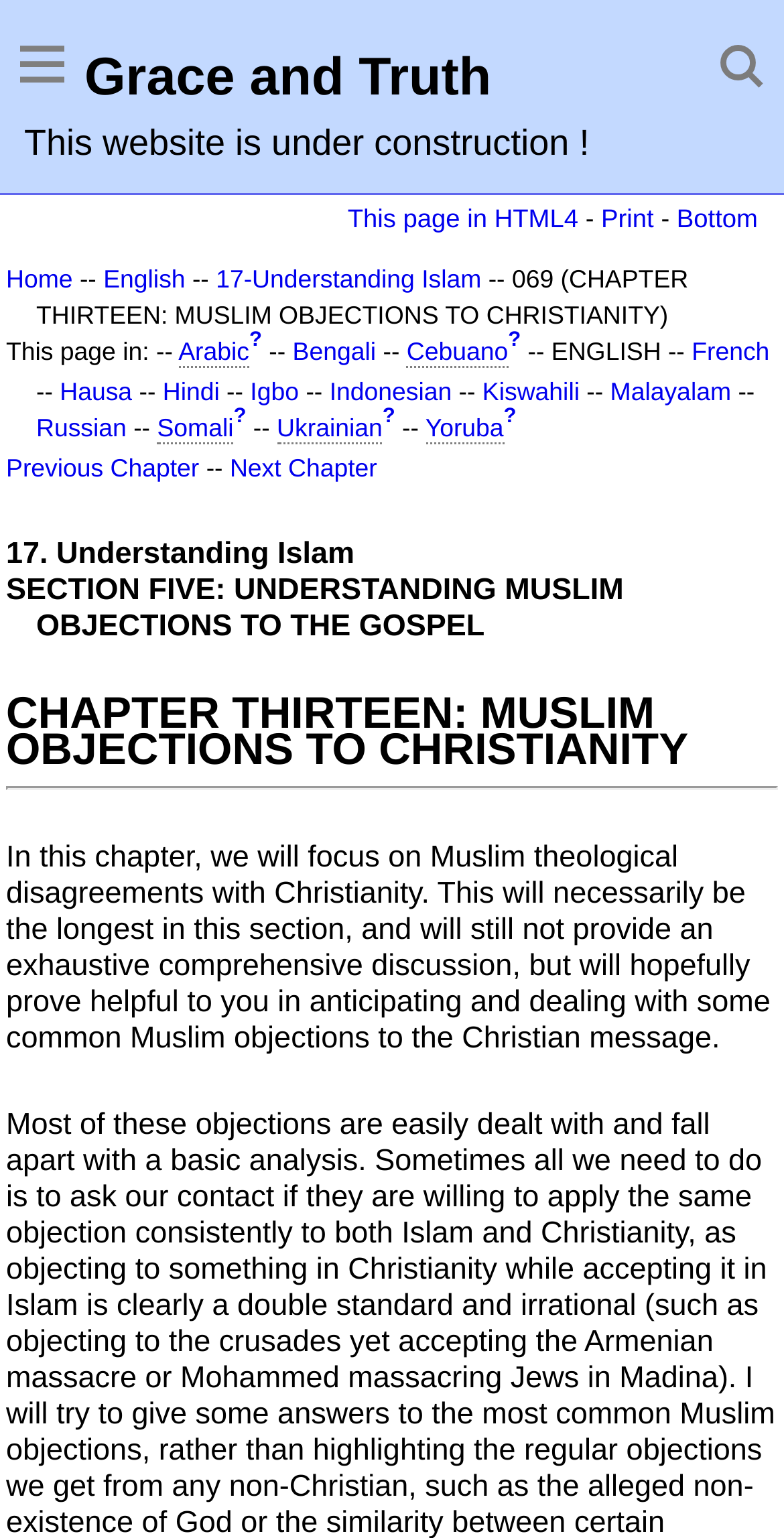Specify the bounding box coordinates of the area to click in order to follow the given instruction: "Go to the 'Previous Chapter'."

[0.008, 0.295, 0.254, 0.314]